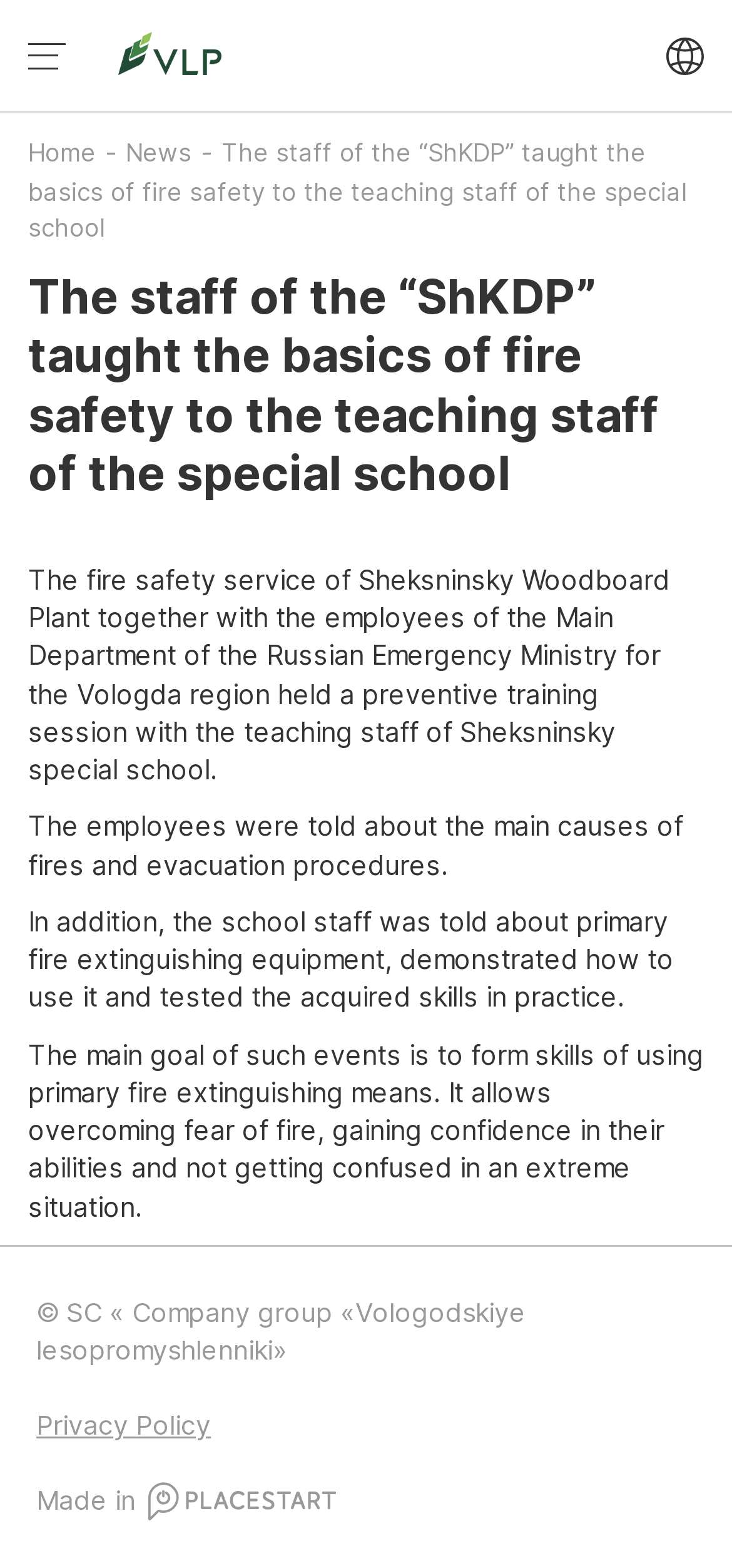Determine which piece of text is the heading of the webpage and provide it.

The staff of the “ShKDP” taught the basics of fire safety to the teaching staff of the special school